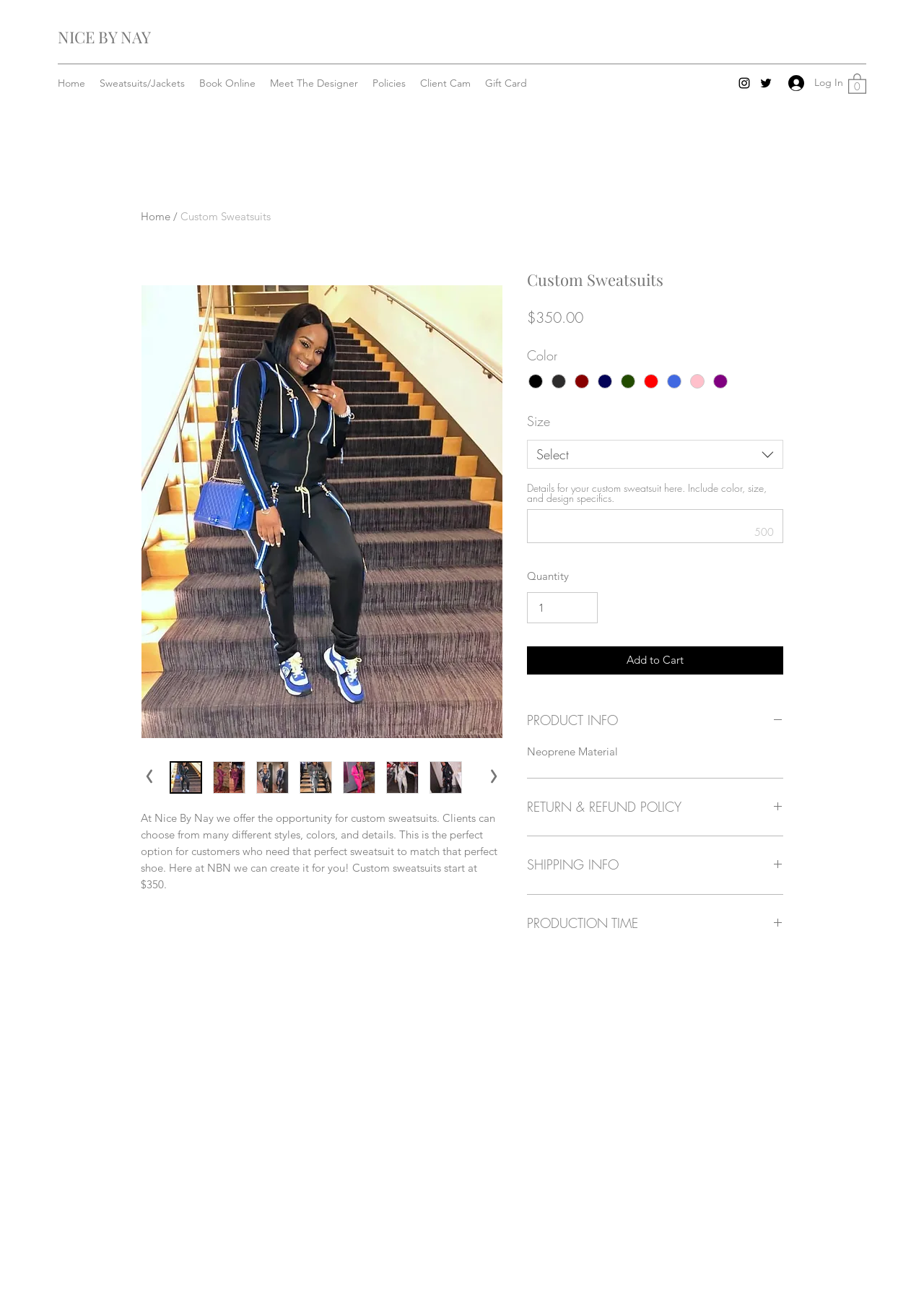Please give a short response to the question using one word or a phrase:
What is the minimum price of a custom sweatsuit?

$350.00